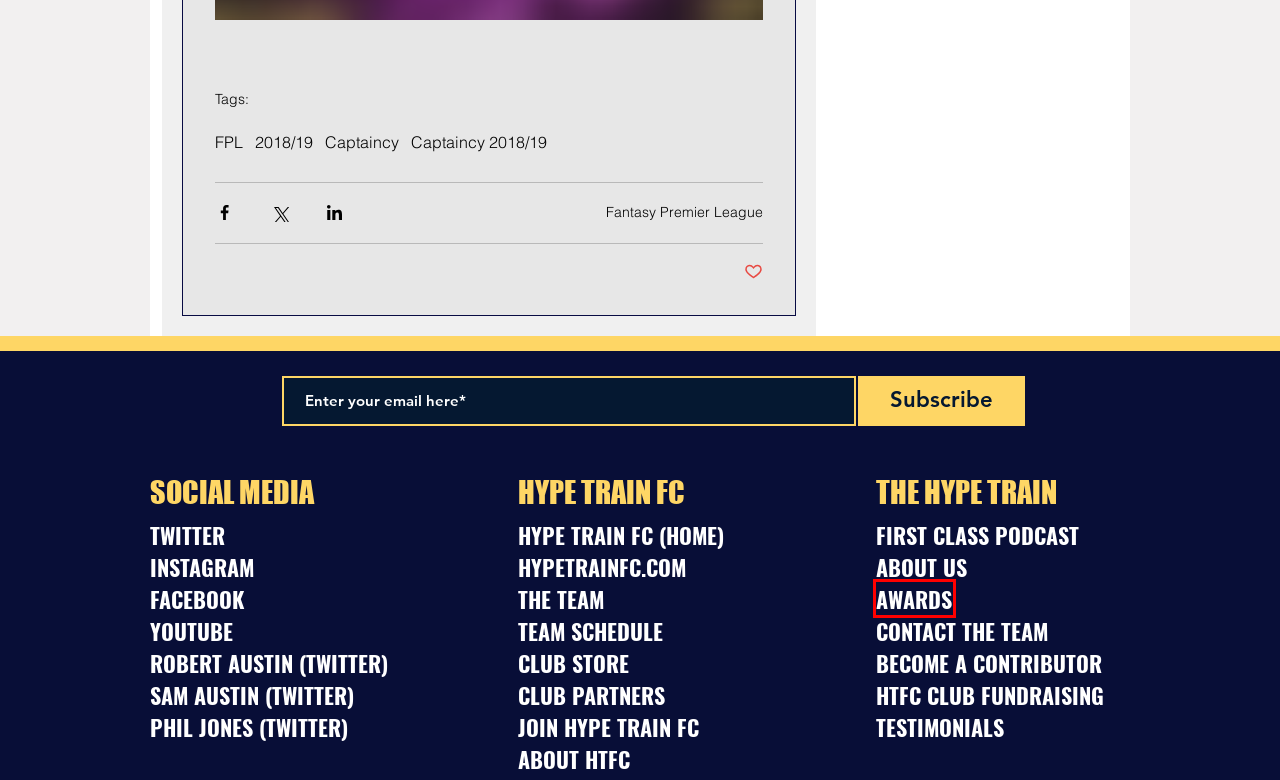Provided is a screenshot of a webpage with a red bounding box around an element. Select the most accurate webpage description for the page that appears after clicking the highlighted element. Here are the candidates:
A. The Hype Train | Hype Train FC | Club Partners
B. The Hype Train | Hype Train FC | About
C. The Hype Train | Welcome to Hype Train FC
D. About Us | The Hype Train
E. Awards | The Hype Train
F. Contact Us | The Hype Train
G. 2018/19 | the-hype-train
H. Captaincy | the-hype-train

E